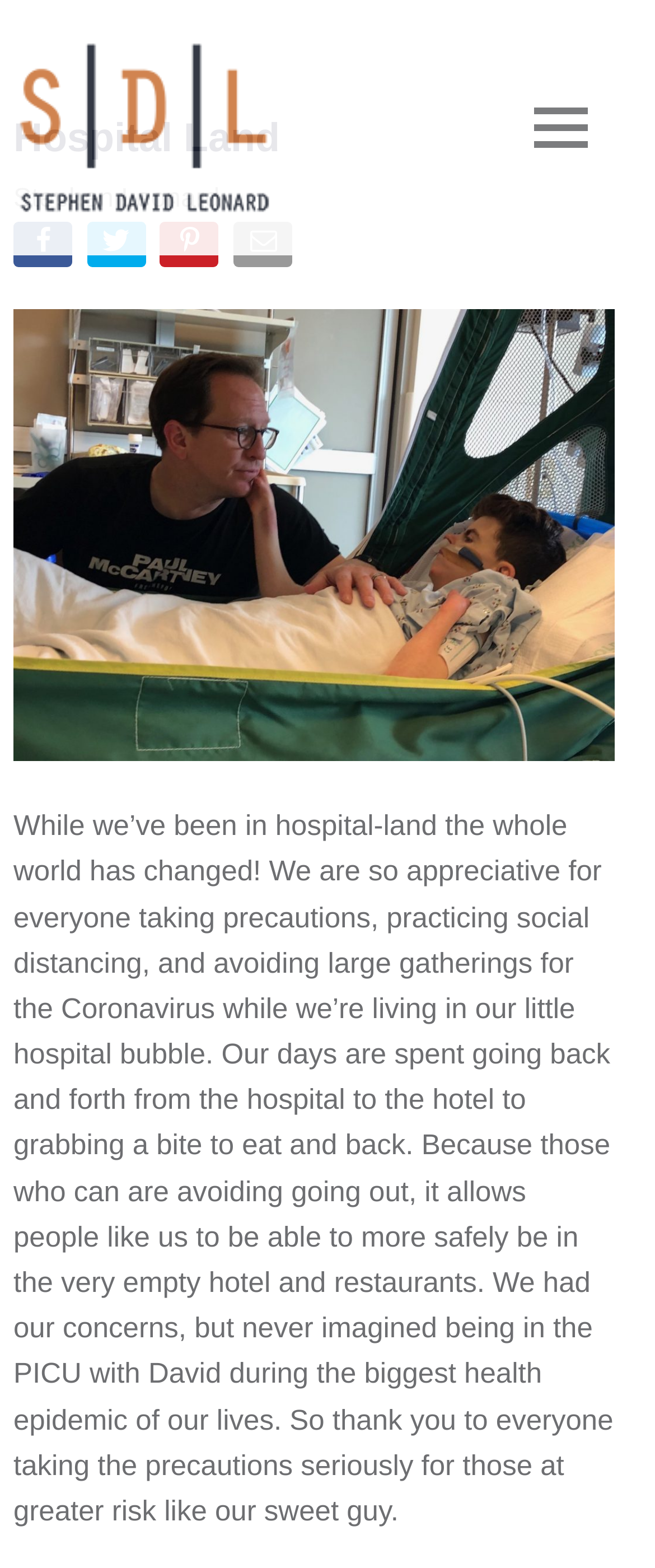Please indicate the bounding box coordinates of the element's region to be clicked to achieve the instruction: "View the author's profile". Provide the coordinates as four float numbers between 0 and 1, i.e., [left, top, right, bottom].

[0.021, 0.118, 0.335, 0.136]